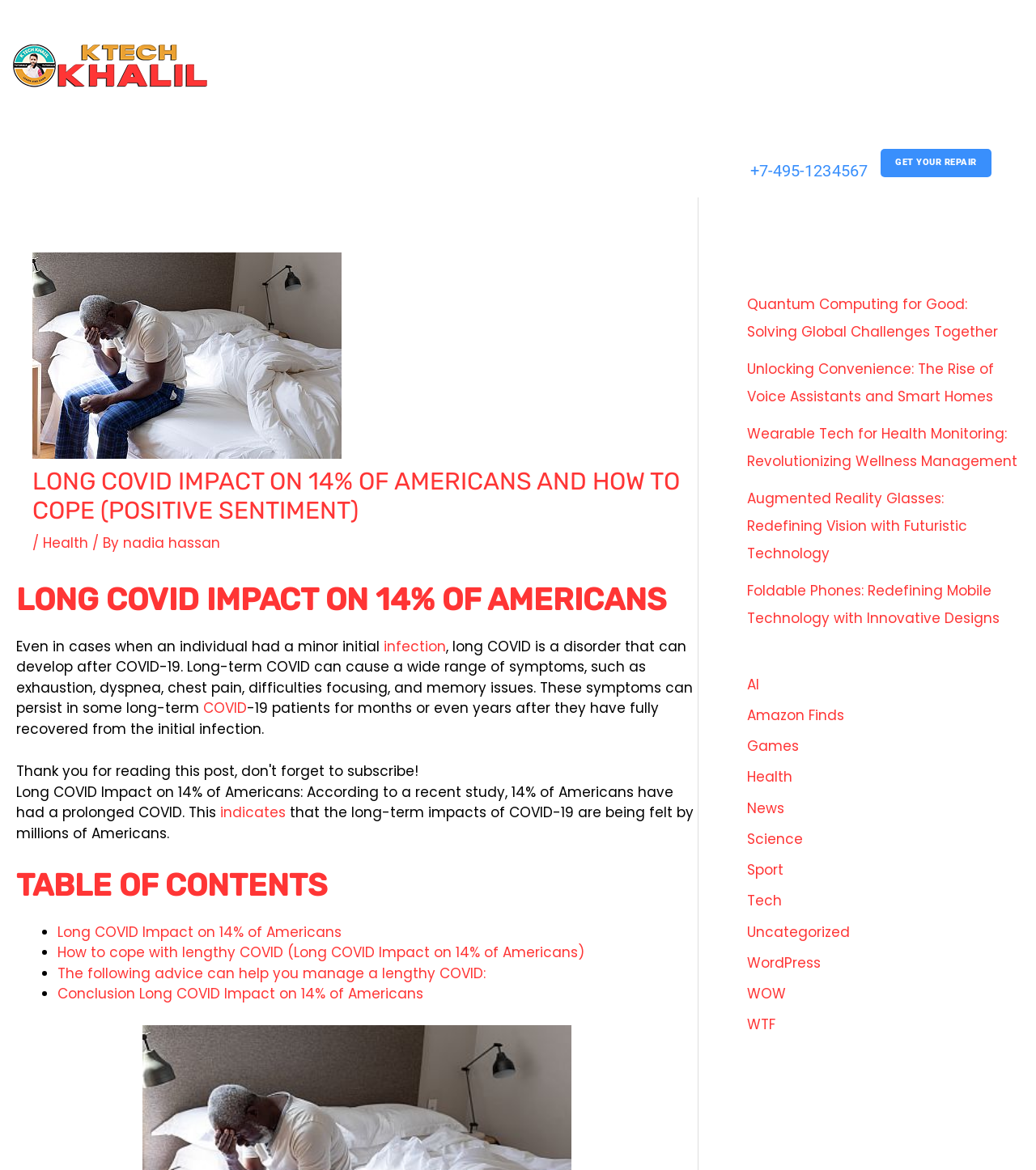Examine the screenshot and answer the question in as much detail as possible: What percentage of Americans have had a prolonged COVID?

According to the webpage content, a recent study found that 14% of Americans have had a prolonged COVID, which indicates that the long-term impacts of COVID-19 are being felt by millions of Americans.